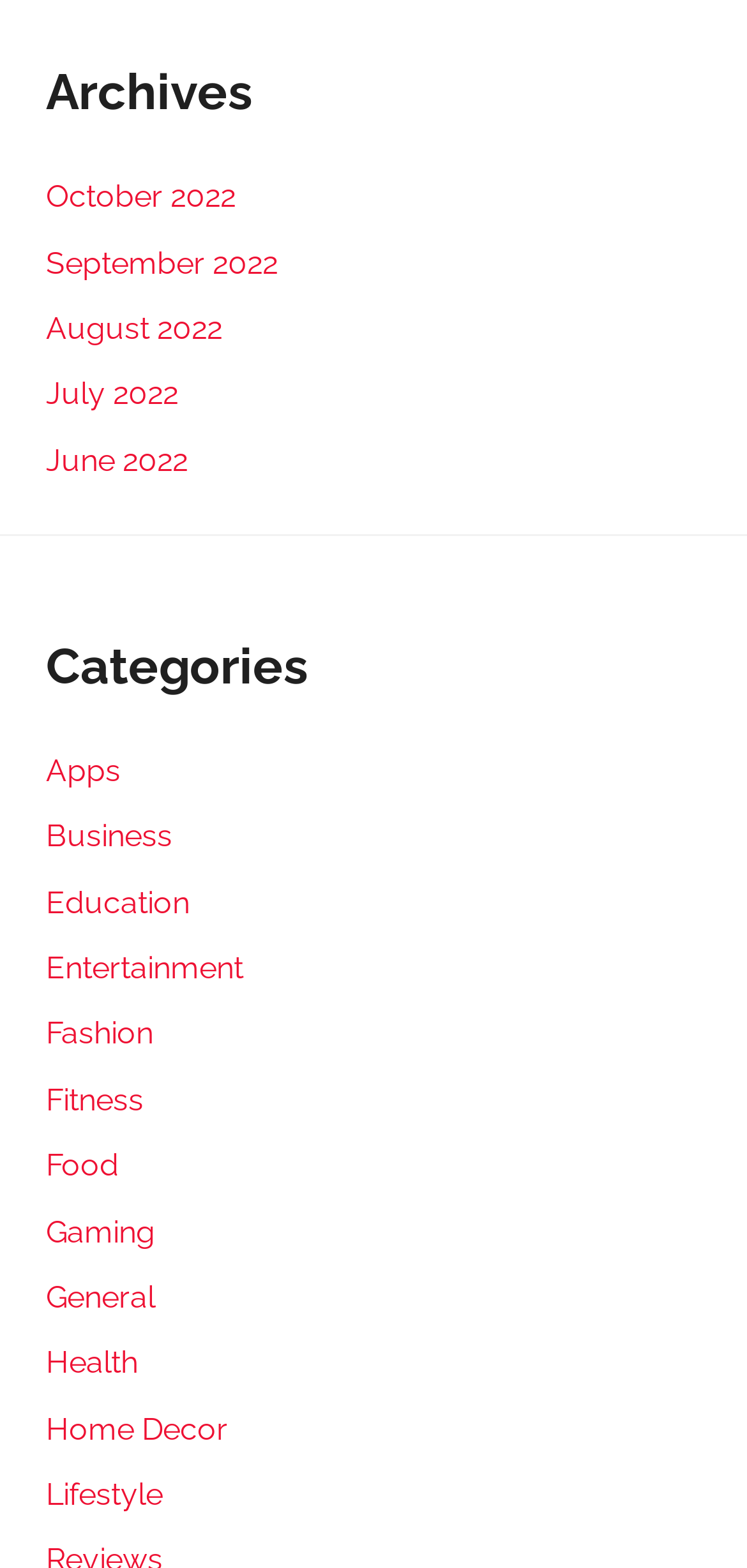Find the bounding box coordinates of the element to click in order to complete this instruction: "view archives for October 2022". The bounding box coordinates must be four float numbers between 0 and 1, denoted as [left, top, right, bottom].

[0.062, 0.114, 0.315, 0.137]